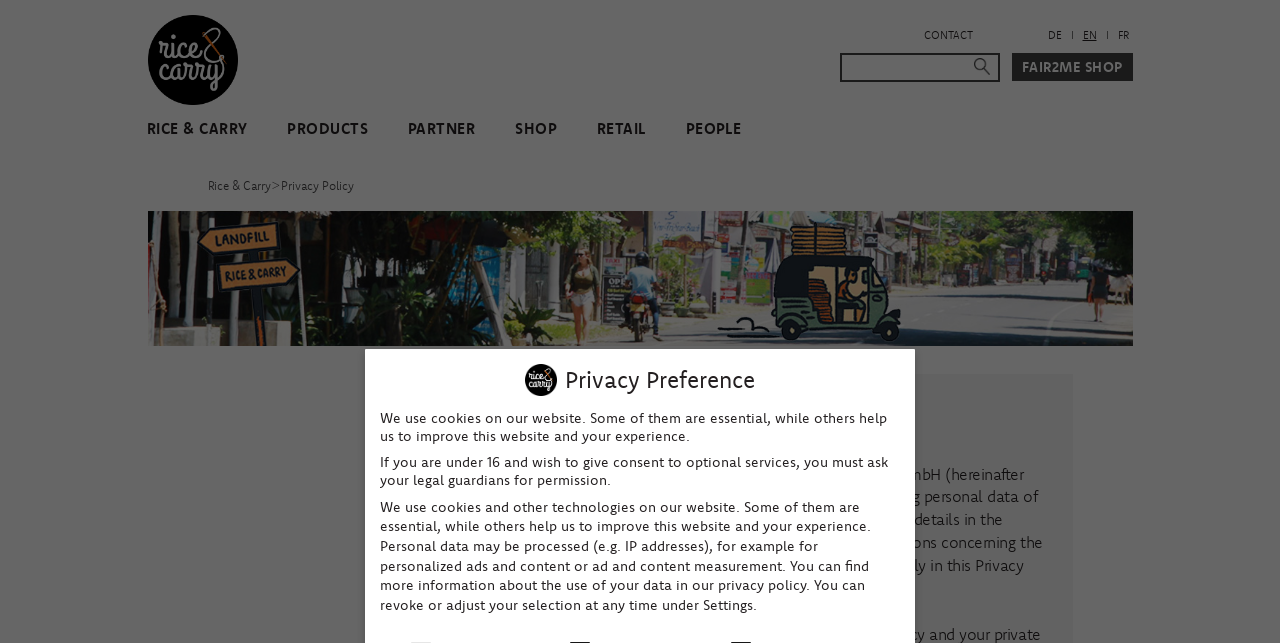Describe all the key features of the webpage in detail.

The webpage is titled "Privacy Policy | Rice & Carry" and features a logo at the top left corner. Below the logo, there is a navigation link "Navigation überspringen" and a menu bar with links to "RICE & CARRY", "PRODUCTS", "PARTNER", "SHOP", "RETAIL", and "PEOPLE". 

On the top right corner, there is a contact link and a language selection menu with options for "DE", "EN", and "FR". Next to the language selection menu, there is a search bar with a search button.

The main content of the webpage is divided into sections. The first section is titled "Privacy Policy" and has a subheading "Privacy Statement". The text in this section explains that FAIRSQUARED GmbH is the data controller responsible for processing personal data of website users.

Below this section, there is another section titled "Introduction" which provides more information about the processing of personal data. Further down, there is a section titled "Privacy Preference" which discusses the use of cookies on the website. 

The webpage also contains several paragraphs of text explaining how personal data may be processed, including for personalized ads and content, and how users can find more information about the use of their data in the privacy policy. There is also a link to "Settings" where users can revoke or adjust their selection at any time.